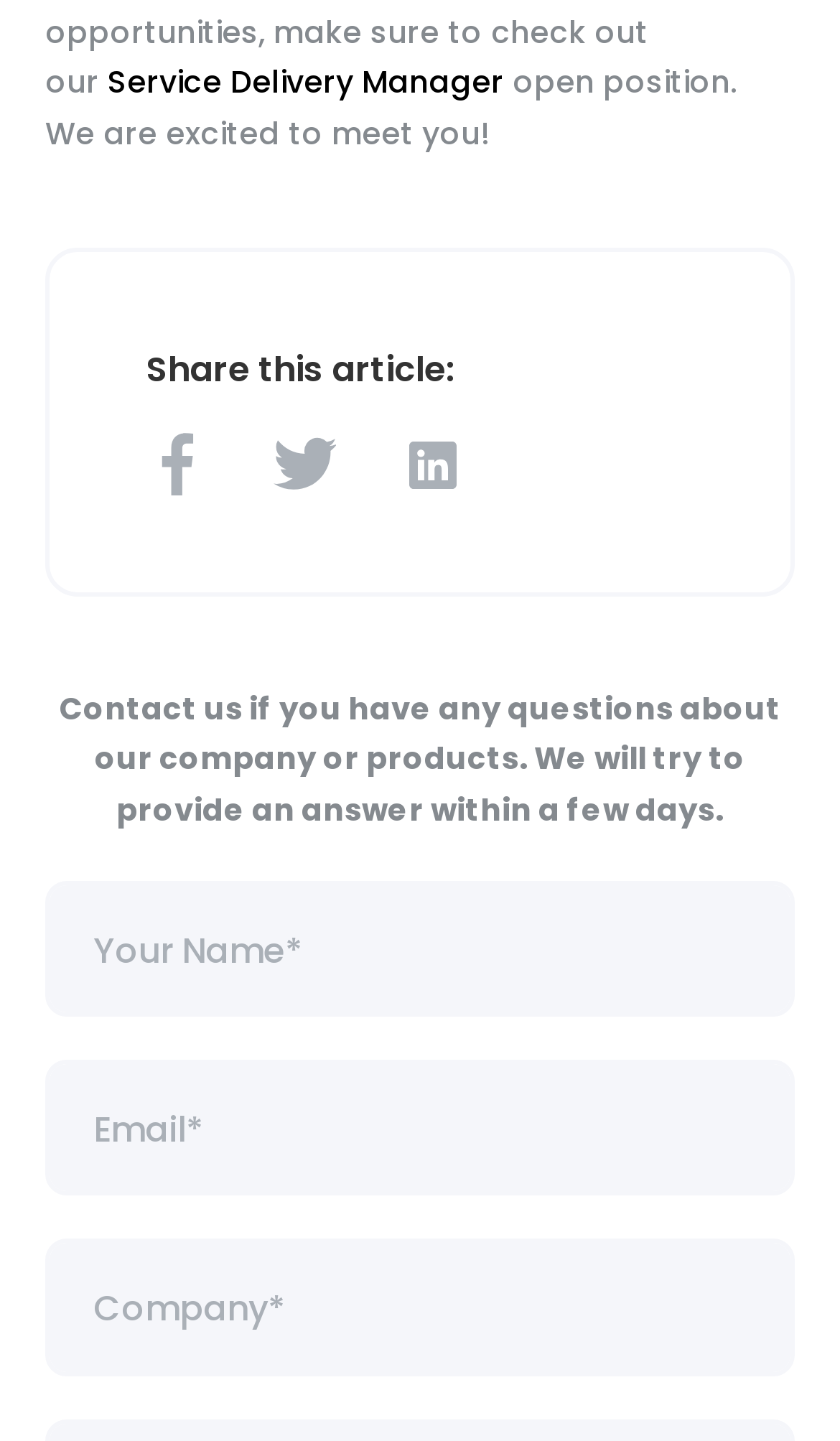Identify the bounding box coordinates for the UI element mentioned here: "Service Delivery Manager". Provide the coordinates as four float values between 0 and 1, i.e., [left, top, right, bottom].

[0.129, 0.042, 0.6, 0.072]